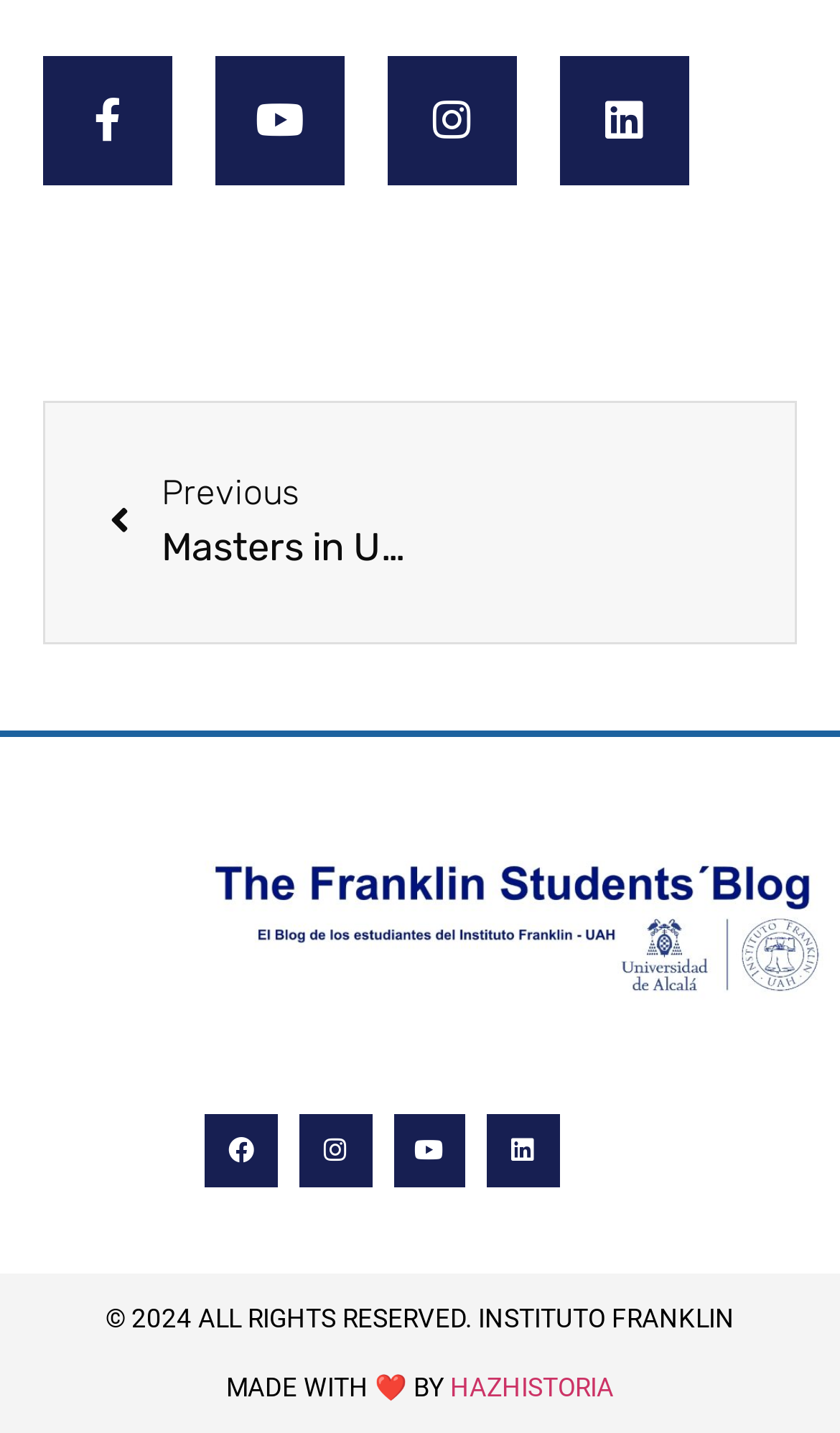Specify the bounding box coordinates of the element's region that should be clicked to achieve the following instruction: "Go to HAZHISTORIA". The bounding box coordinates consist of four float numbers between 0 and 1, in the format [left, top, right, bottom].

[0.536, 0.957, 0.731, 0.978]